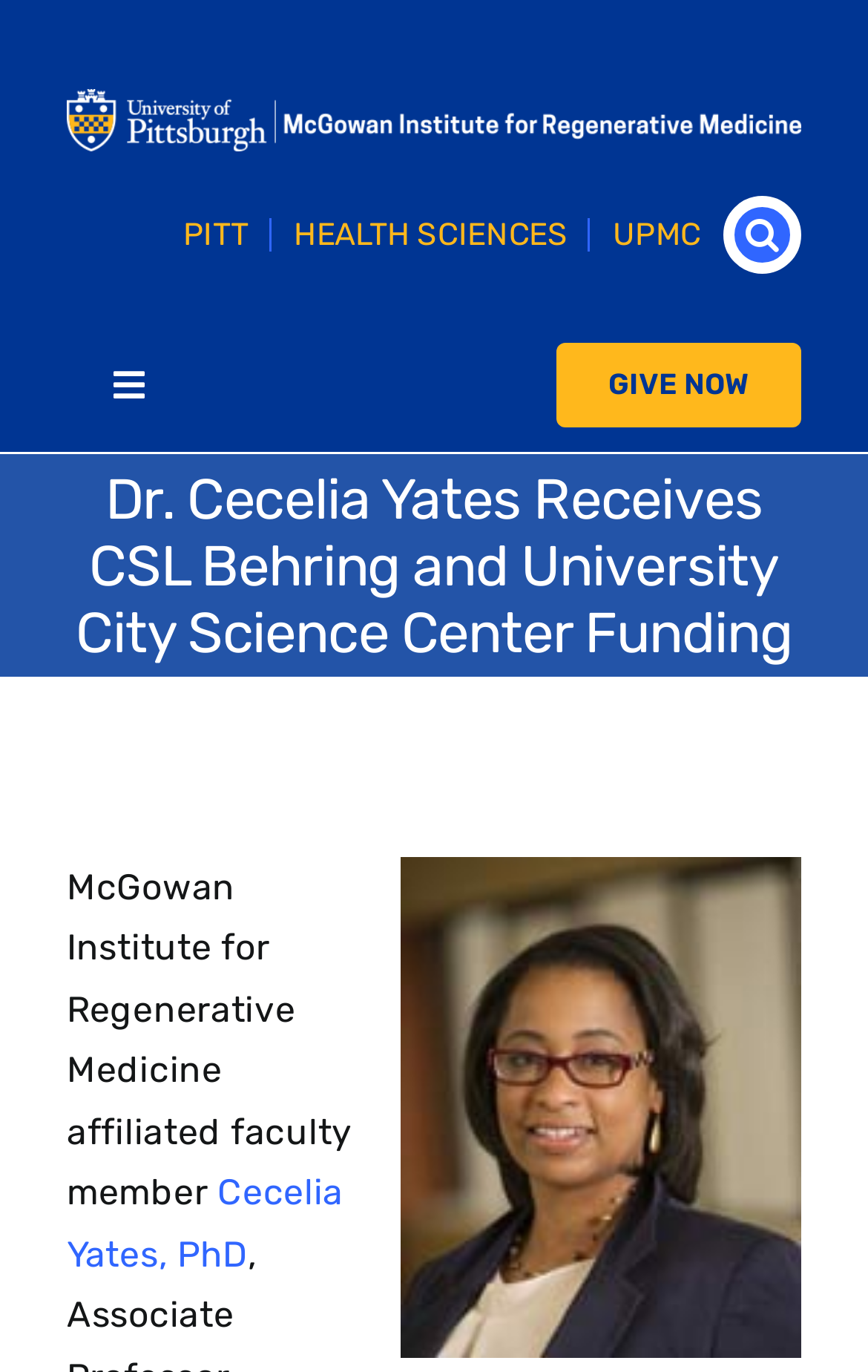Given the description Cecelia Yates, PhD, predict the bounding box coordinates of the UI element. Ensure the coordinates are in the format (top-left x, top-left y, bottom-right x, bottom-right y) and all values are between 0 and 1.

[0.077, 0.854, 0.396, 0.93]